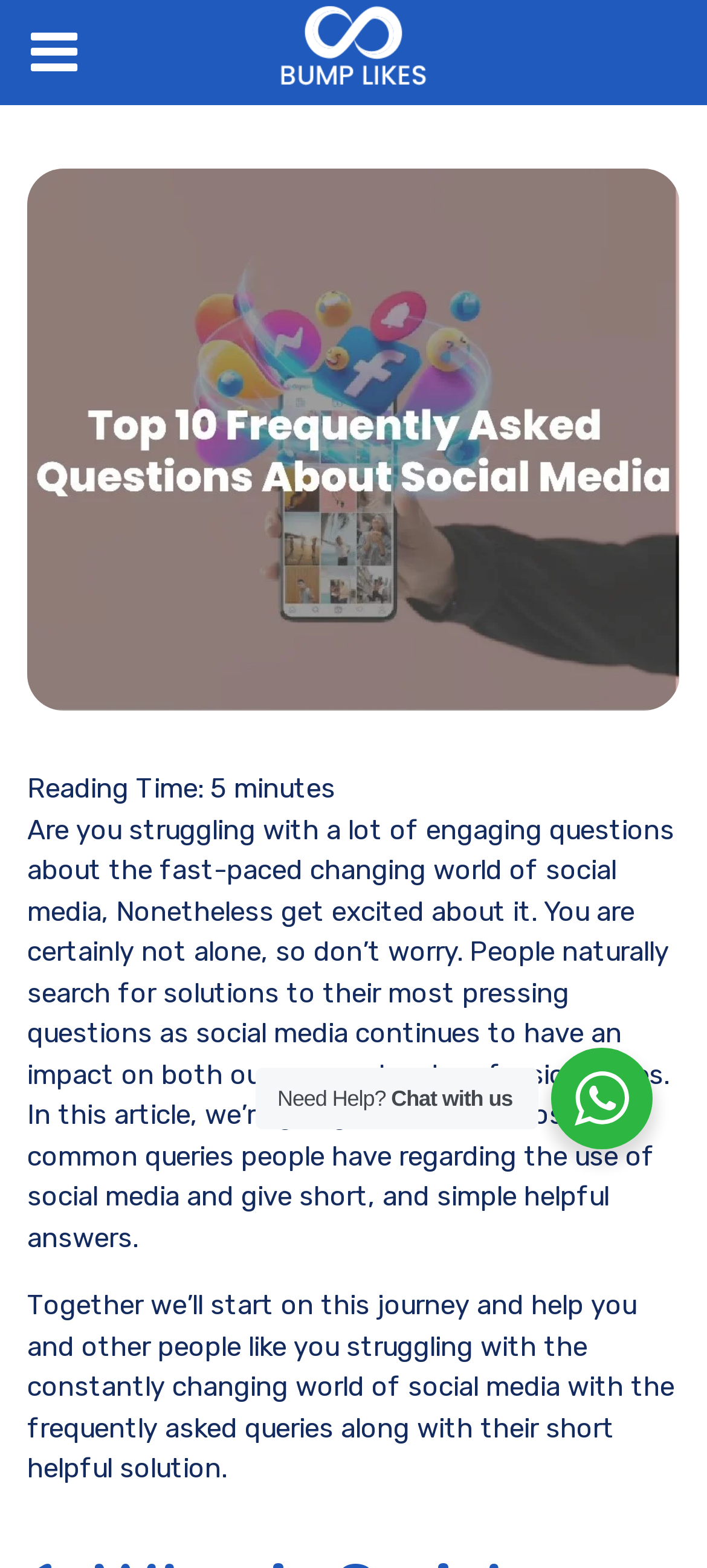Given the description: "name="s" placeholder="Search"", determine the bounding box coordinates of the UI element. The coordinates should be formatted as four float numbers between 0 and 1, [left, top, right, bottom].

[0.403, 0.373, 0.597, 0.394]